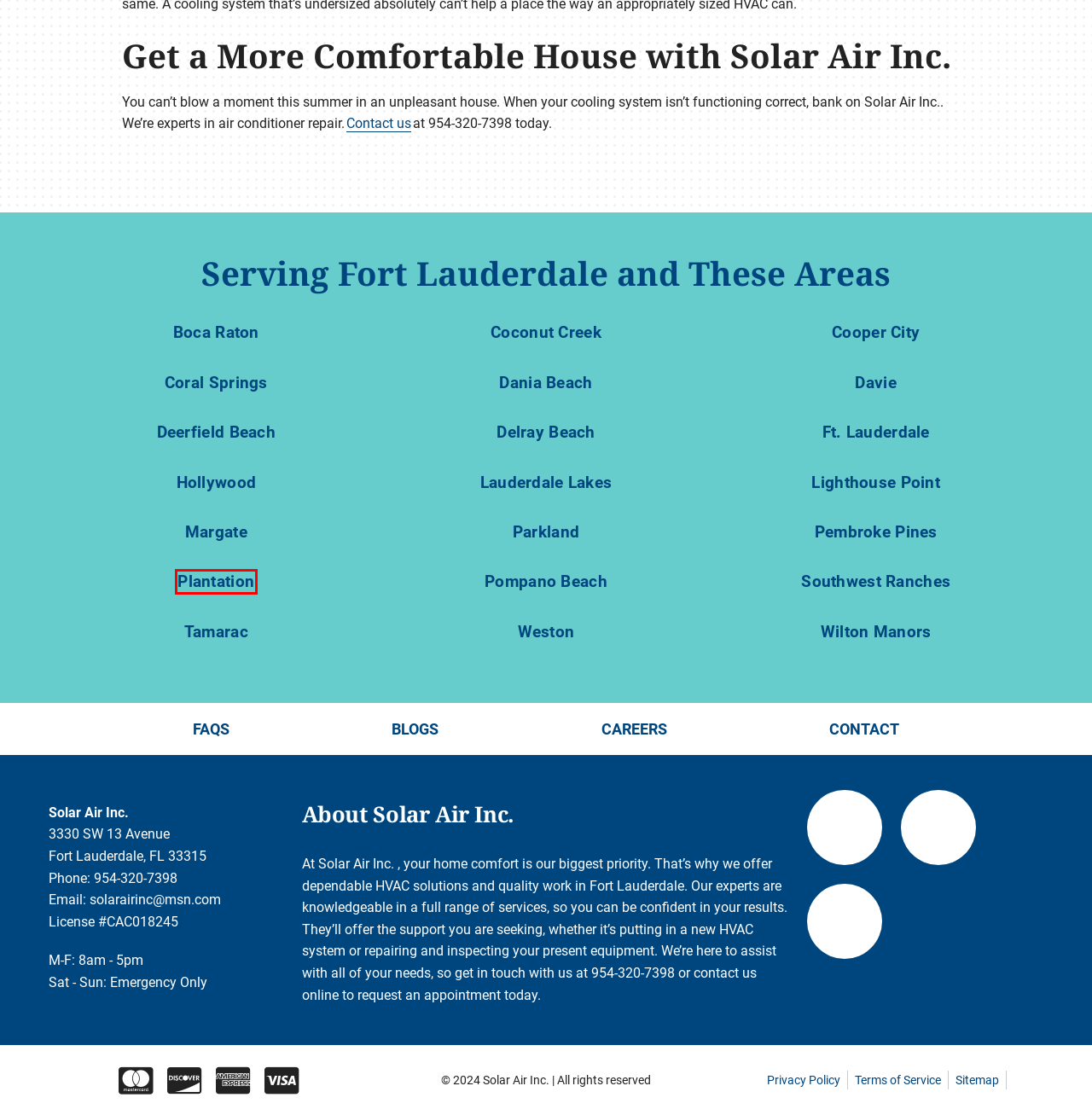Given a screenshot of a webpage with a red bounding box around a UI element, please identify the most appropriate webpage description that matches the new webpage after you click on the element. Here are the candidates:
A. AC Repair in Deerfield Beach, FL | Solar Air
B. Terms of Service - Solar Air
C. AC Repair in Lauderdale Lakes, FL | Solar Air
D. Careers - Solar Air
E. AC Repair in Parkland, FL | Solar Air
F. Privacy Policy - Solar Air
G. AC Repair in Boca Raton, FL | Solar Air
H. AC Repair in Plantation, FL | Solar Air

H